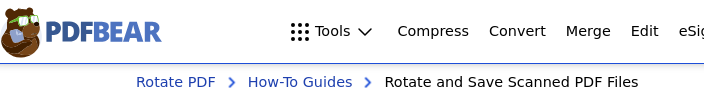Break down the image into a detailed narrative.

The image features the PDFBear logo, prominently displayed at the left side of the header of the website. Accompanied by various navigation options, it spans a visually inviting interface aimed at providing users with easy access to tools for managing PDF files. The navigation links include options such as "Compress," "Convert," "Merge," "Edit," and "eSign," showcasing PDFBear's multifunctional capabilities. Additionally, the header features breadcrumb navigation, leading from "Rotate PDF" through "How-To Guides" to the main topic, "Rotate and Save Scanned PDF Files," emphasizing the user-friendly experience PDFBear strives to deliver. The overall design supports a seamless interaction as users seek to efficiently manipulate their scanned PDF documents.